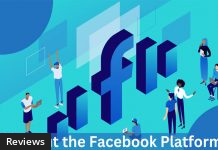Describe the image with as much detail as possible.

The image features a vibrant and modern illustration centered around the Facebook logo, rendered in bold shades of blue. Various individuals are depicted engaging with digital technology, emphasizing the interactive and social nature of the Facebook platform. The background features geometric shapes and translucent panels, creating a dynamic, tech-inspired environment that conveys innovation and community. Below the illustration, a caption reads "All About the Facebook Platform," positioning the image as part of an article that likely explores the features, functionalities, and impact of Facebook. This visual composition effectively captures the essence of digital connectivity and the platform's role in everyday life.